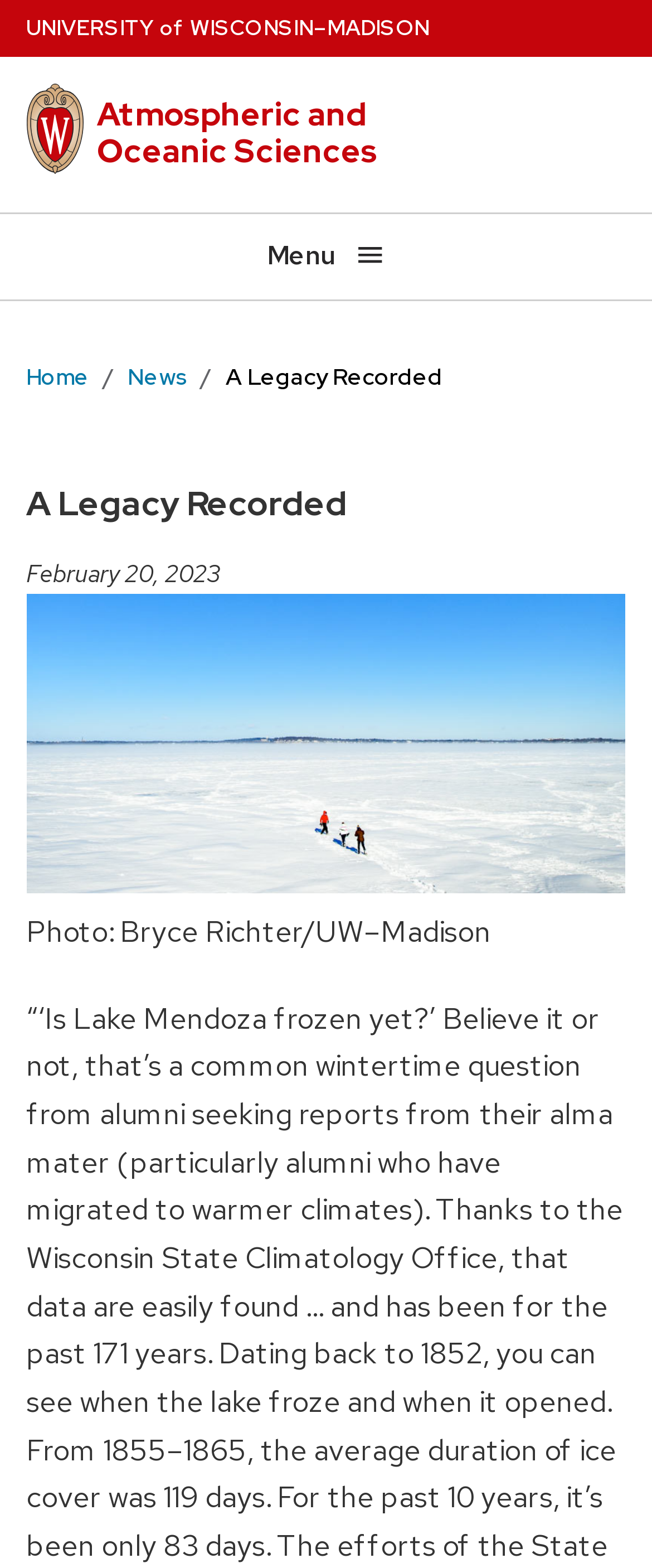Bounding box coordinates must be specified in the format (top-left x, top-left y, bottom-right x, bottom-right y). All values should be floating point numbers between 0 and 1. What are the bounding box coordinates of the UI element described as: Skip to main content

[0.0, 0.0, 0.024, 0.01]